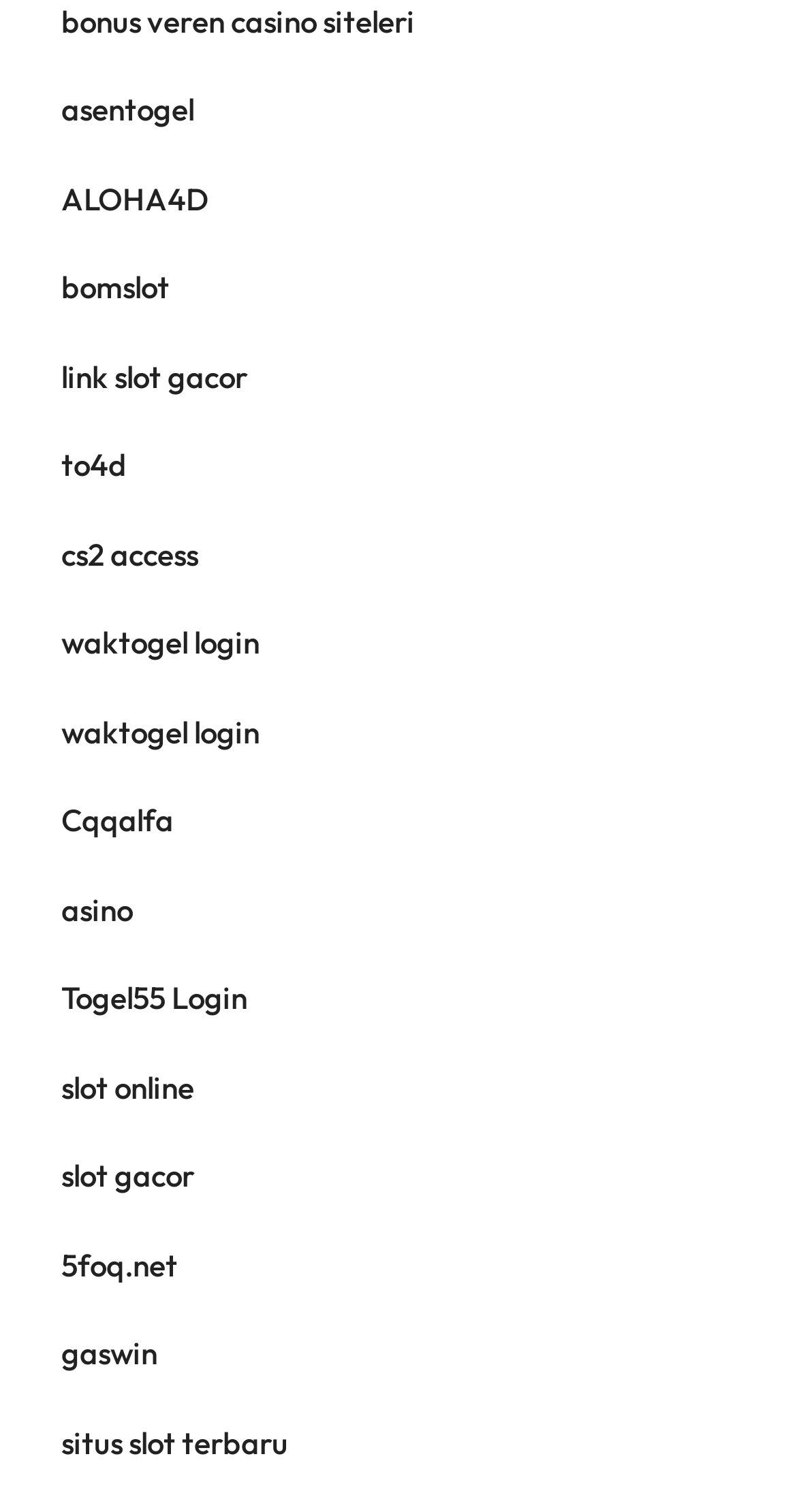Please indicate the bounding box coordinates of the element's region to be clicked to achieve the instruction: "access ALOHA4D". Provide the coordinates as four float numbers between 0 and 1, i.e., [left, top, right, bottom].

[0.077, 0.119, 0.262, 0.144]